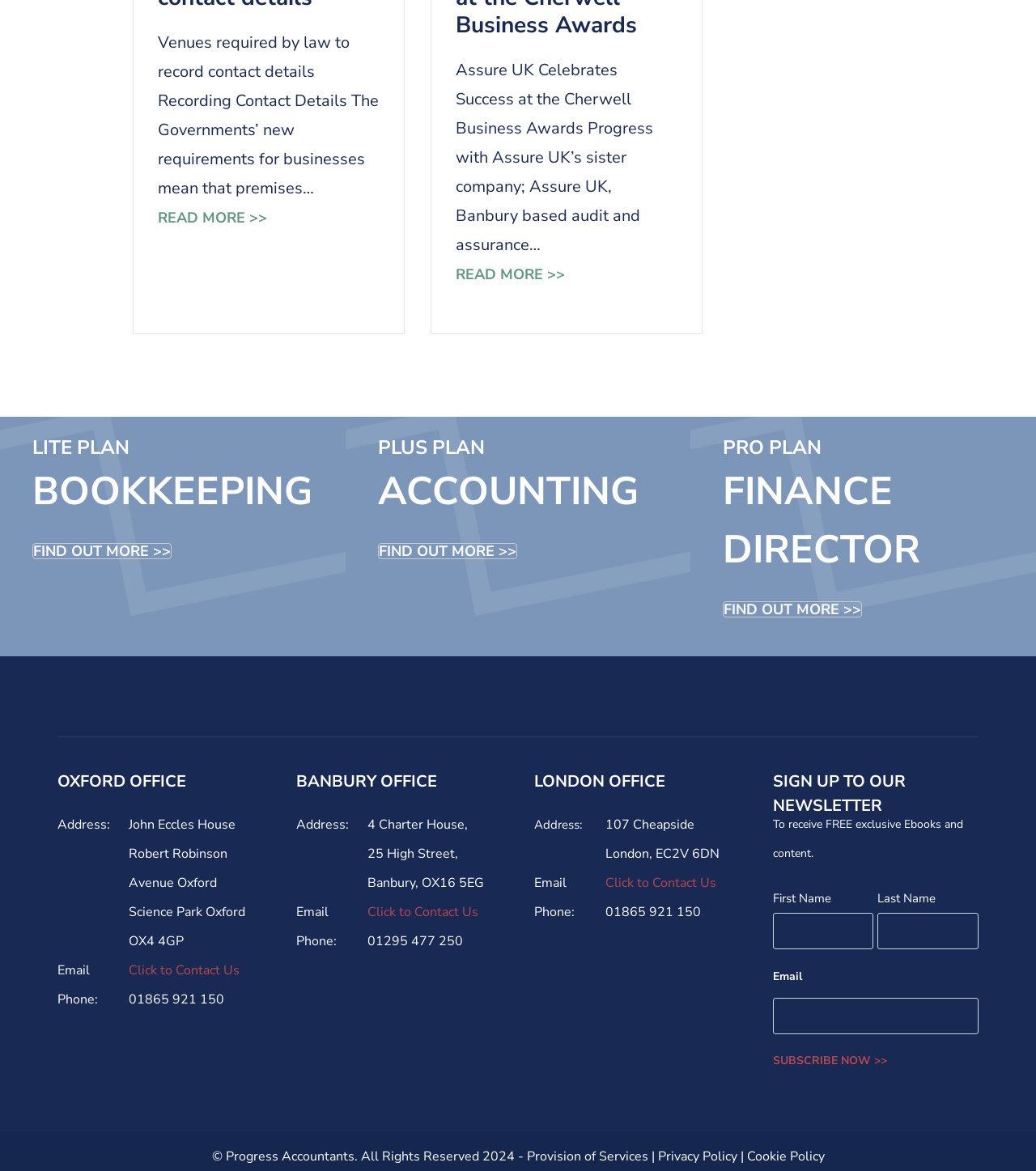Please identify the bounding box coordinates of the element's region that needs to be clicked to fulfill the following instruction: "View accountants in Banbury". The bounding box coordinates should consist of four float numbers between 0 and 1, i.e., [left, top, right, bottom].

[0.822, 0.601, 0.853, 0.62]